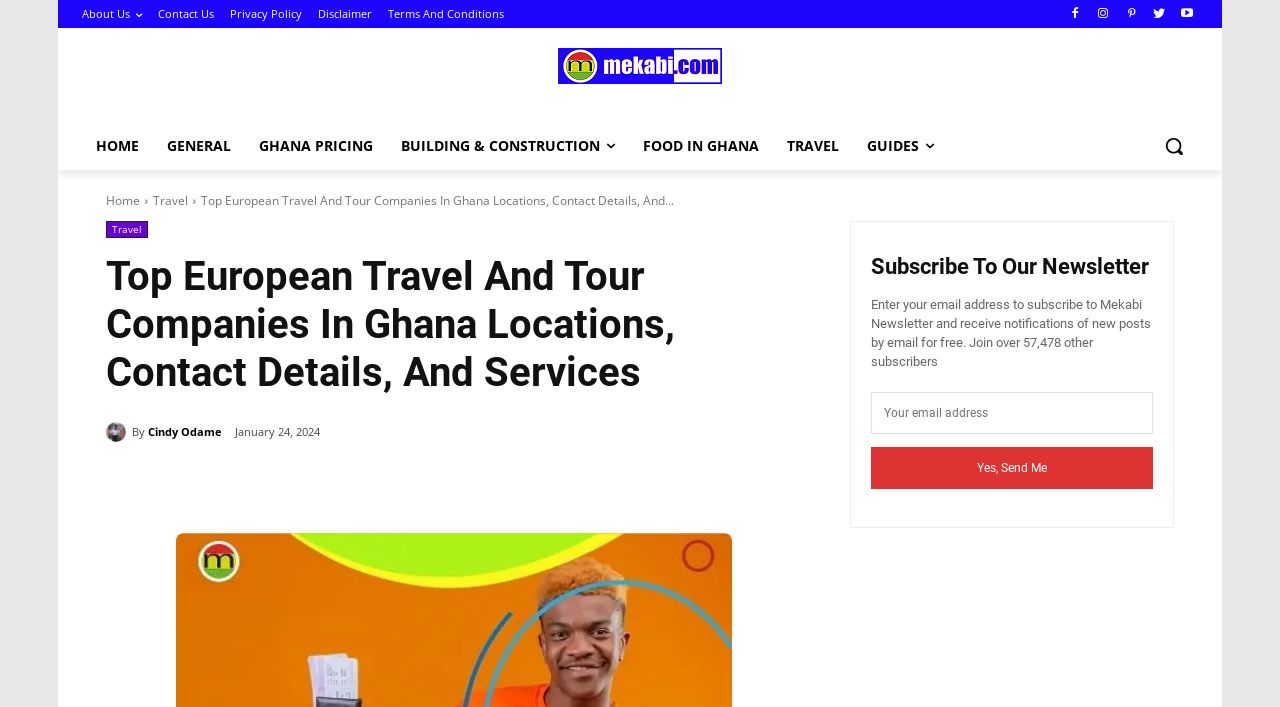Determine the bounding box coordinates for the region that must be clicked to execute the following instruction: "Search for something".

[0.898, 0.173, 0.936, 0.24]